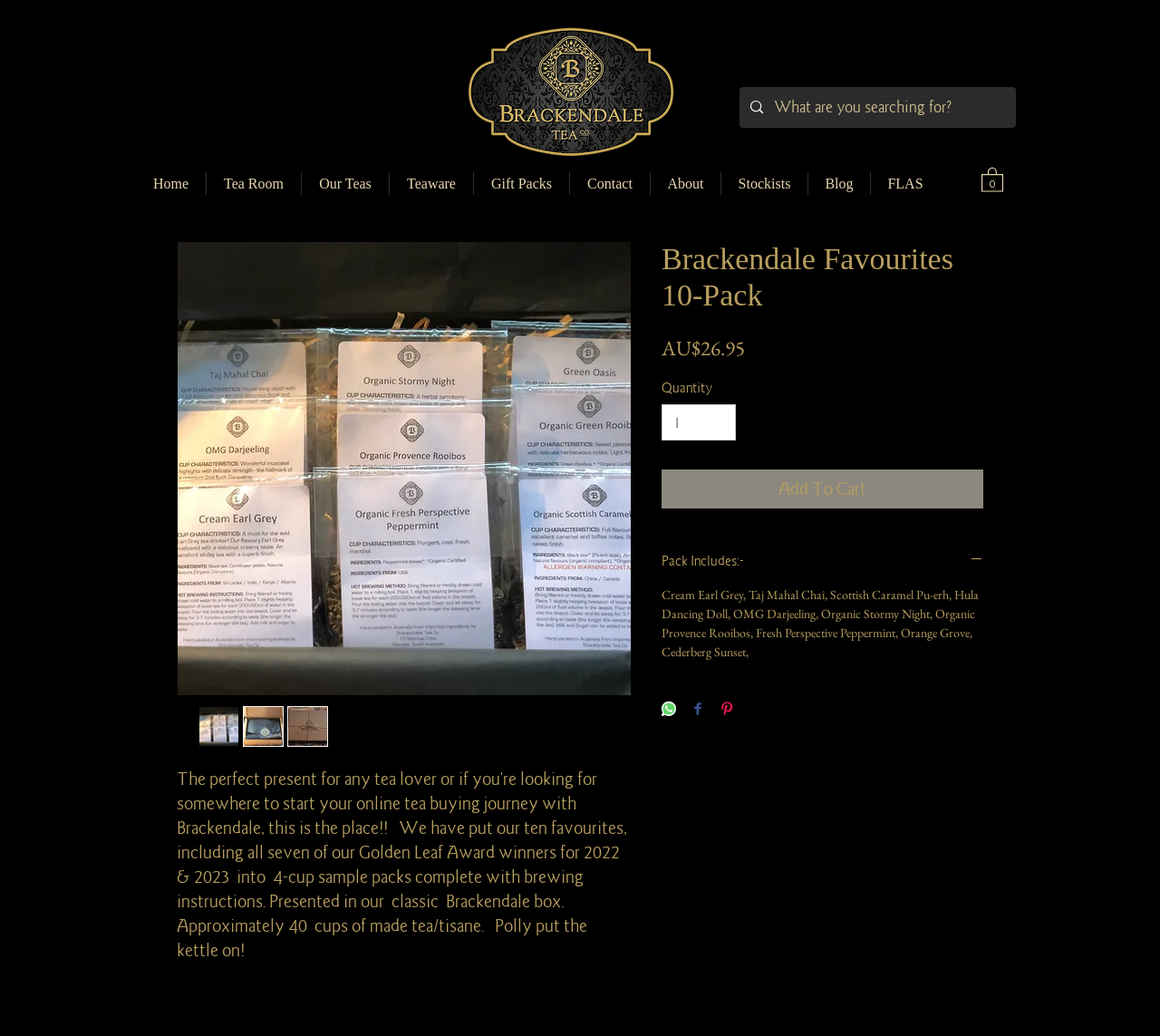Identify the bounding box coordinates of the part that should be clicked to carry out this instruction: "Search for a product".

[0.638, 0.084, 0.876, 0.123]